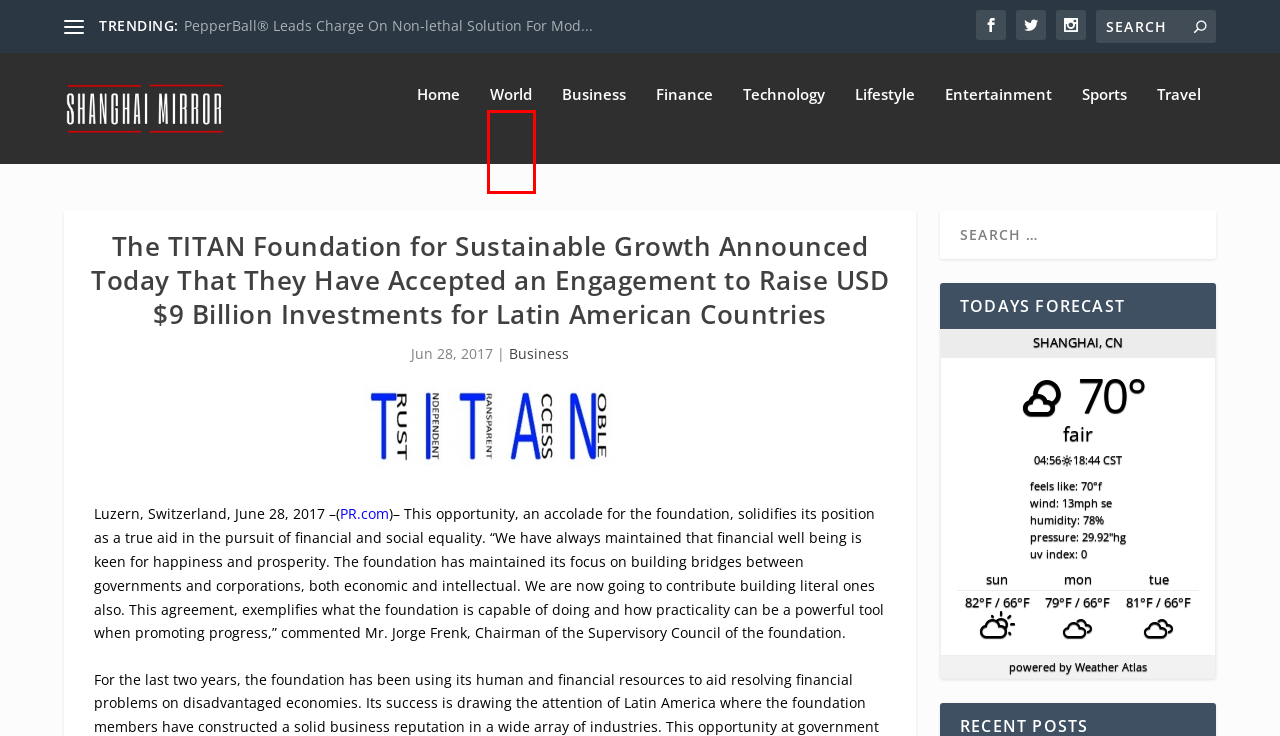Review the screenshot of a webpage that includes a red bounding box. Choose the webpage description that best matches the new webpage displayed after clicking the element within the bounding box. Here are the candidates:
A. Finance | Shanghai Mirror
B. PepperBall® Leads Charge On Non-lethal Solution For Modern Policing | Shanghai Mirror
C. Press Release Distribution - Grow Your Business - PR.com
D. Shanghai Mirror |
E. Travel | Shanghai Mirror
F. Entertainment | Shanghai Mirror
G. Technology | Shanghai Mirror
H. World | Shanghai Mirror

H